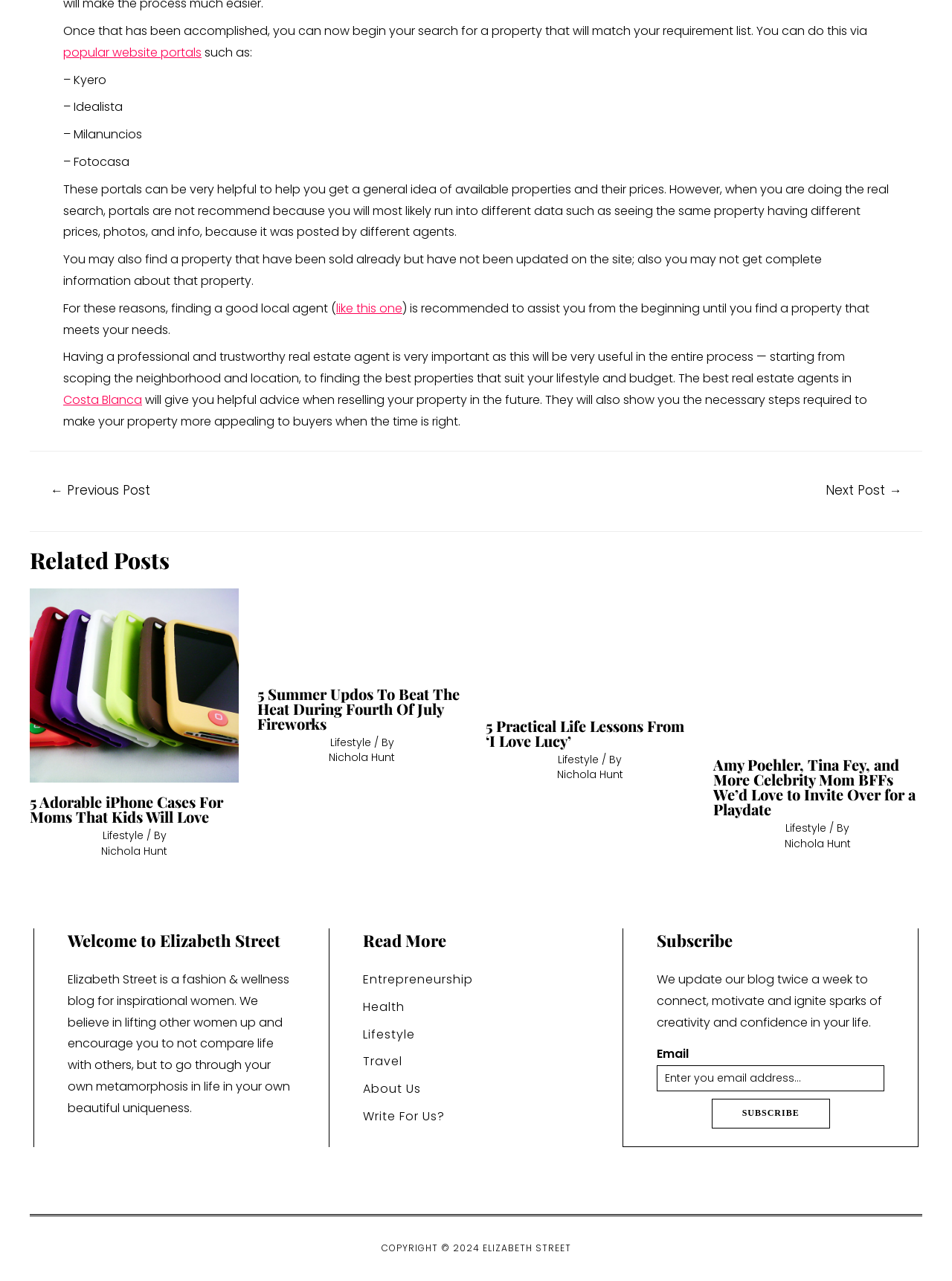Specify the bounding box coordinates of the element's region that should be clicked to achieve the following instruction: "Click on 'Popular website portals'". The bounding box coordinates consist of four float numbers between 0 and 1, in the format [left, top, right, bottom].

[0.066, 0.034, 0.212, 0.048]